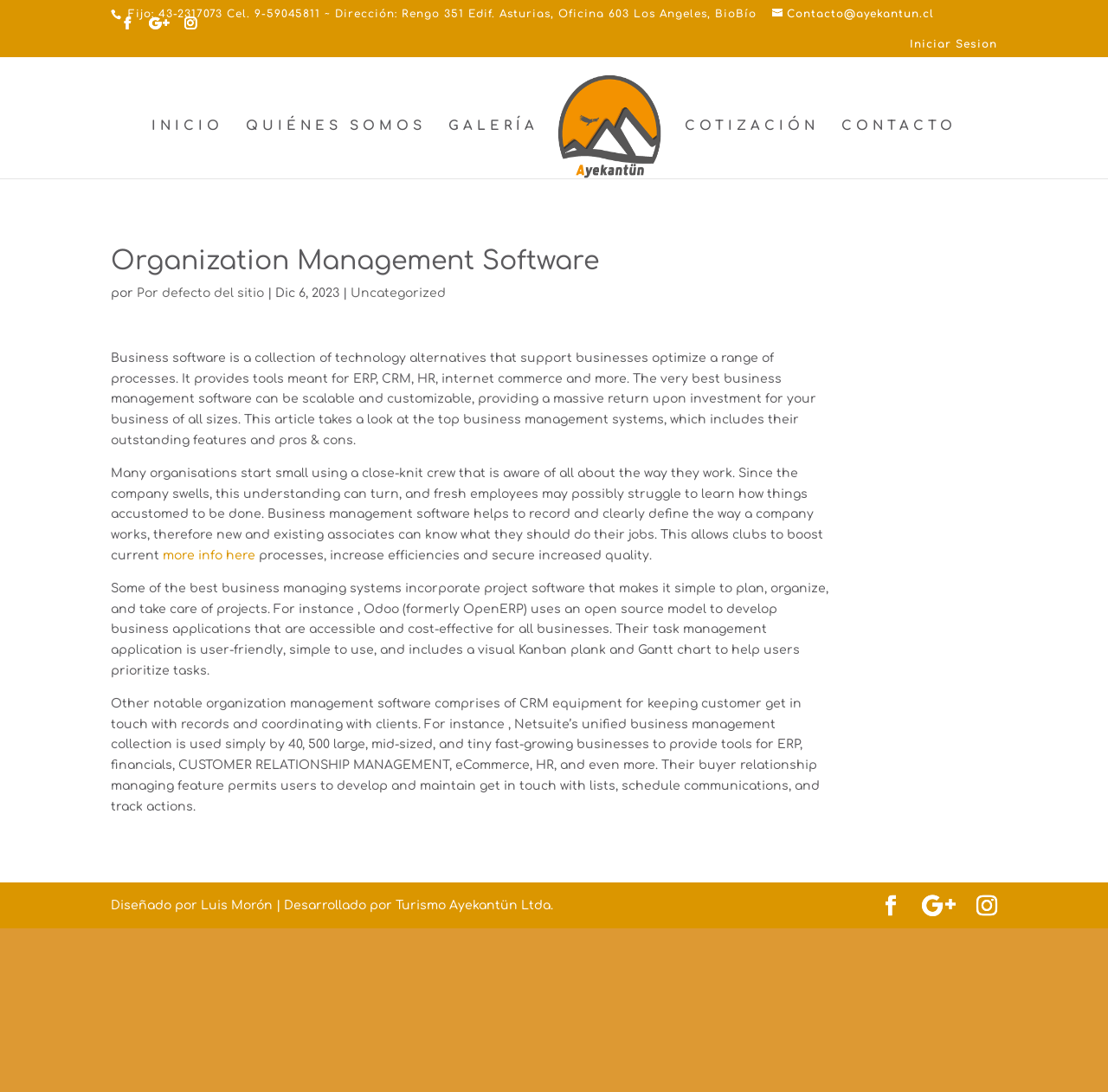Please determine and provide the text content of the webpage's heading.

Organization Management Software